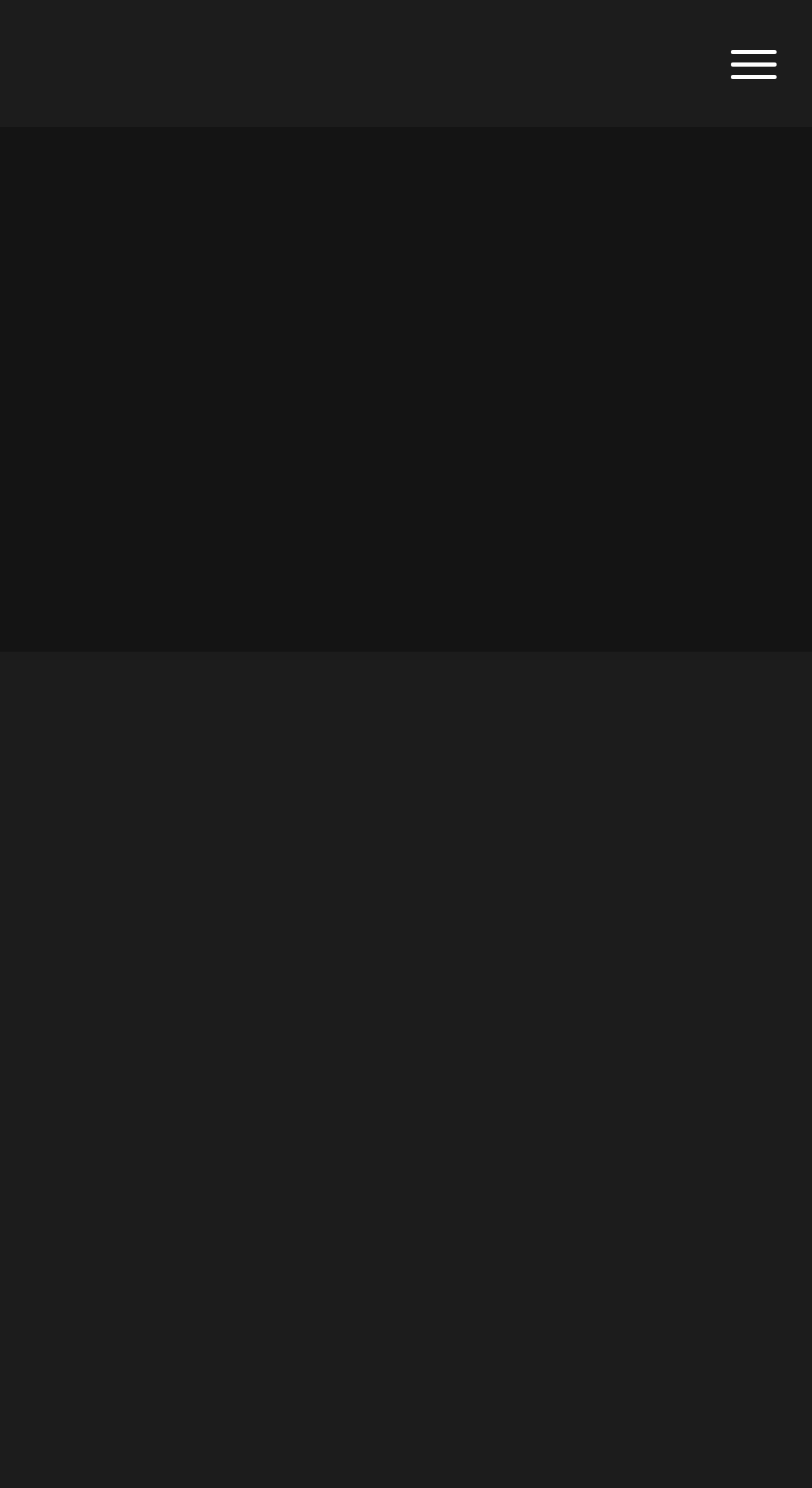Given the element description "parent_node: COLAS CONSTRUCTION aria-label="Toggle navigation"", identify the bounding box of the corresponding UI element.

[0.872, 0.02, 0.985, 0.065]